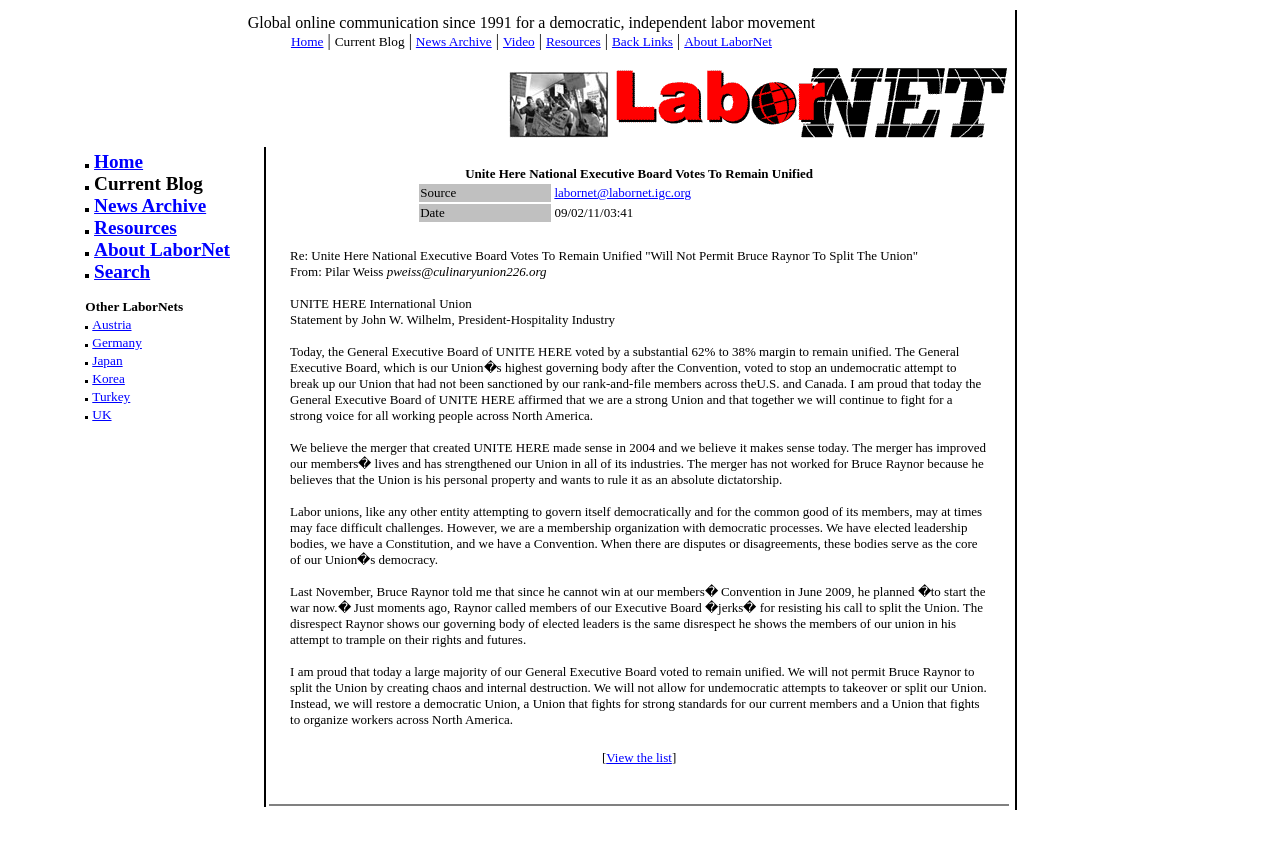What is the name of the labor movement?
Answer with a single word or phrase by referring to the visual content.

UNITE HERE